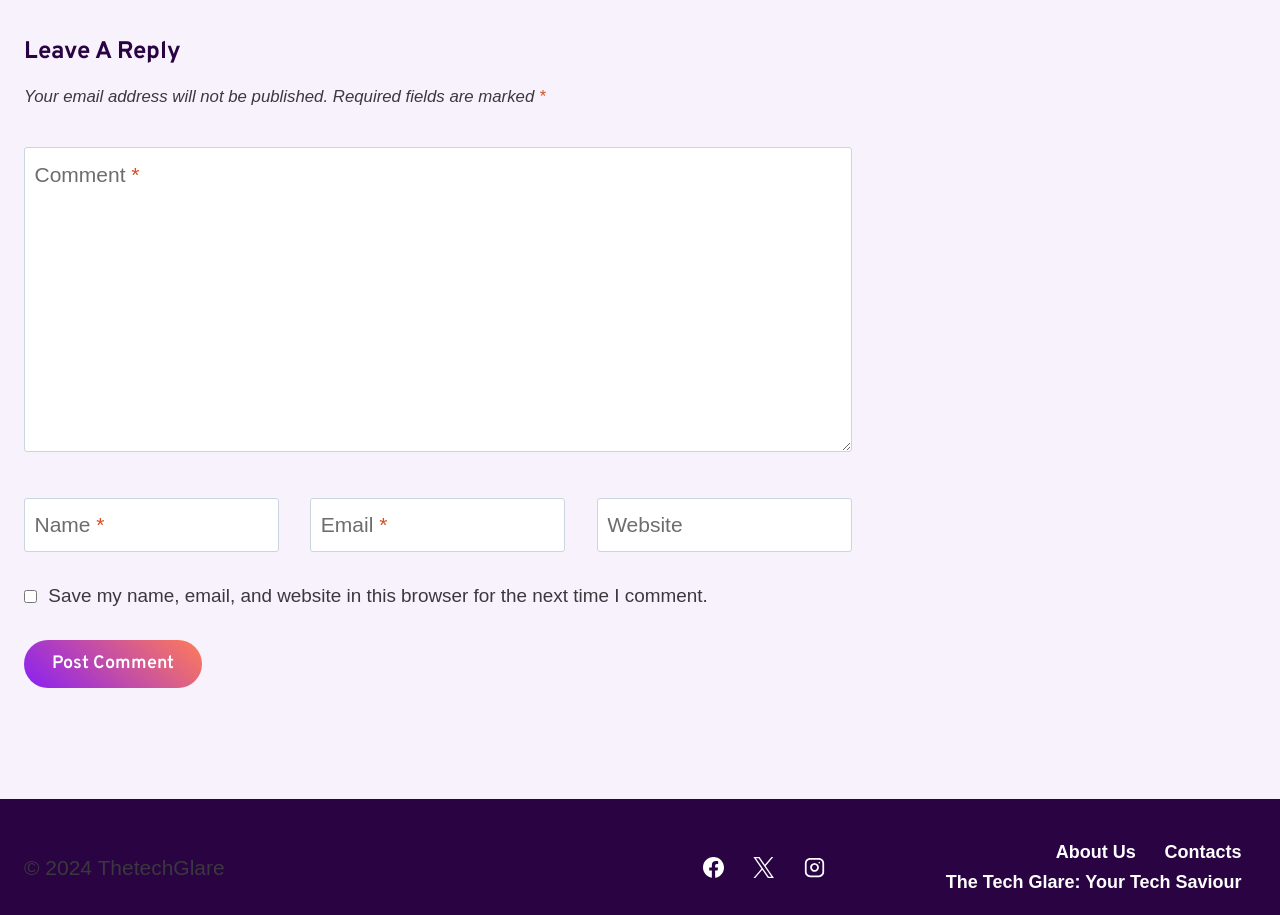Refer to the screenshot and give an in-depth answer to this question: What social media platforms are linked in the footer?

The footer section of the webpage contains links to three social media platforms: Facebook, X, and Instagram. These links are accompanied by their respective icons.